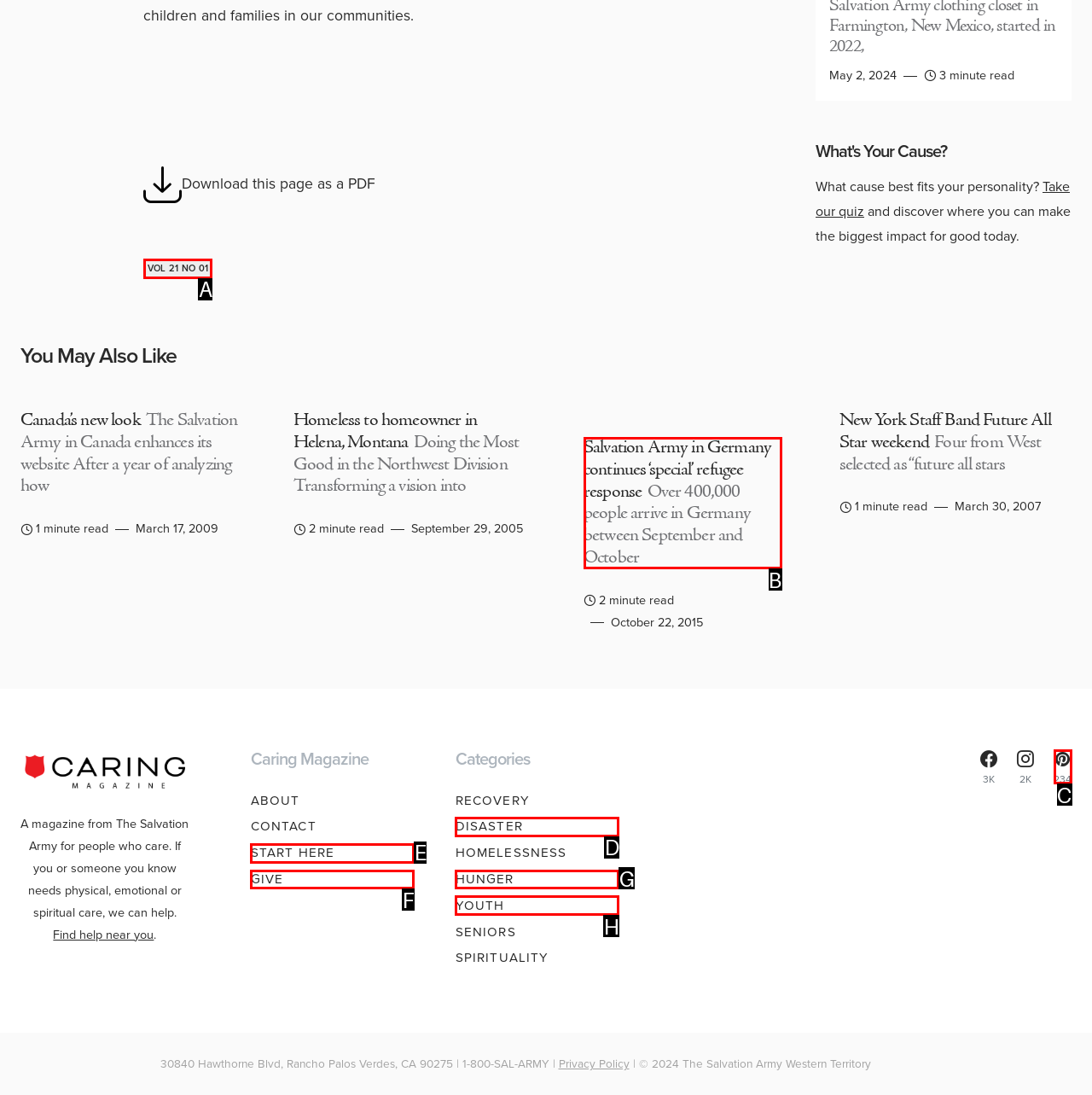Select the letter of the HTML element that best fits the description: remarkable animals
Answer with the corresponding letter from the provided choices.

None